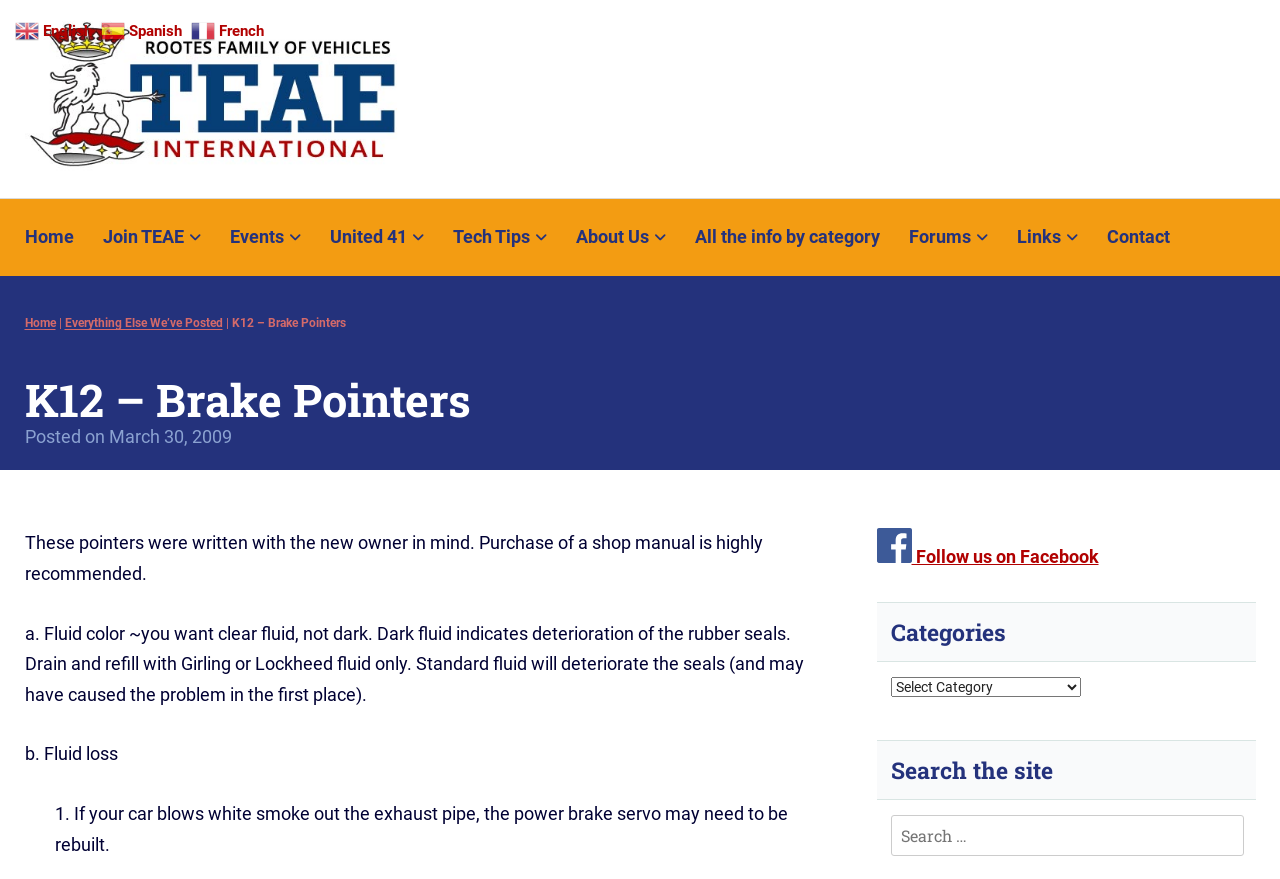Please find the bounding box coordinates for the clickable element needed to perform this instruction: "Search for something on the site".

[0.696, 0.927, 0.971, 0.973]